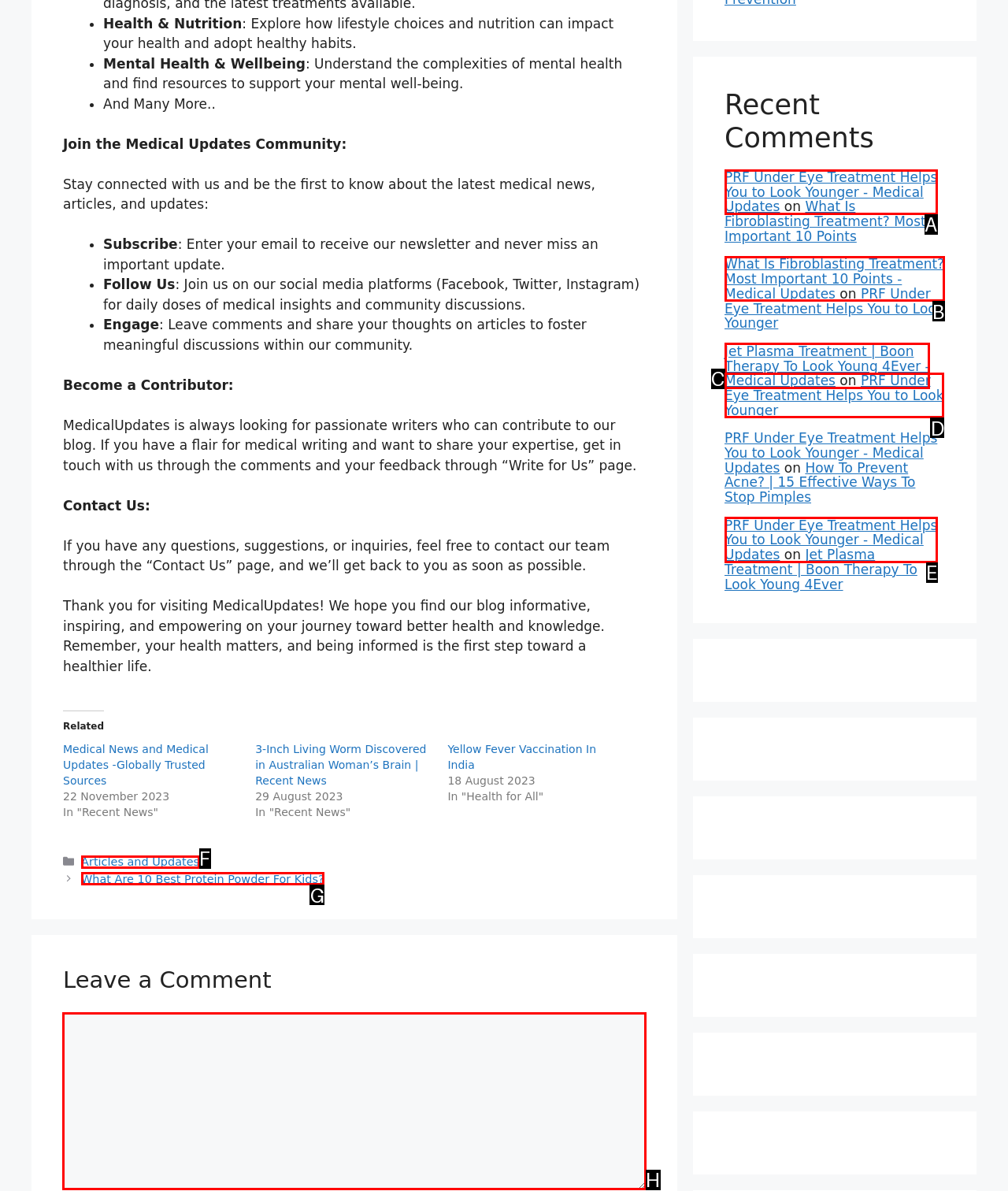Out of the given choices, which letter corresponds to the UI element required to Leave a comment? Answer with the letter.

H